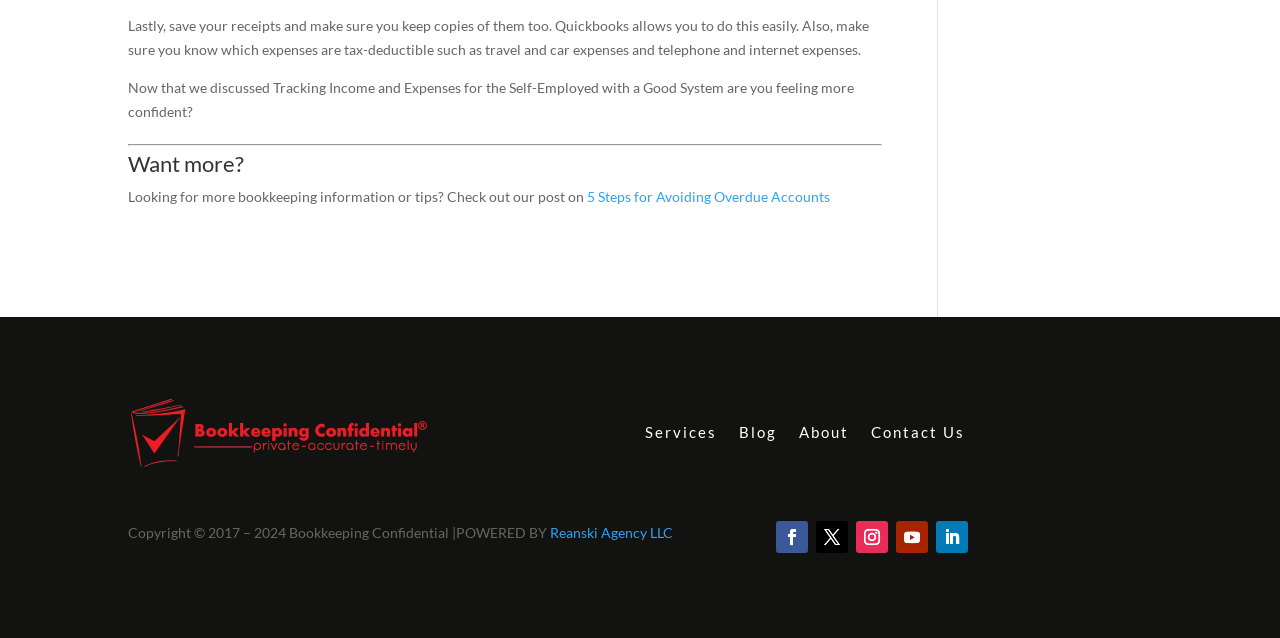Analyze the image and deliver a detailed answer to the question: What is the name of the company that powered the website?

The company that powered the website is mentioned in the static text element at the bottom of the page, which reads 'POWERED BY Reanski Agency LLC'.